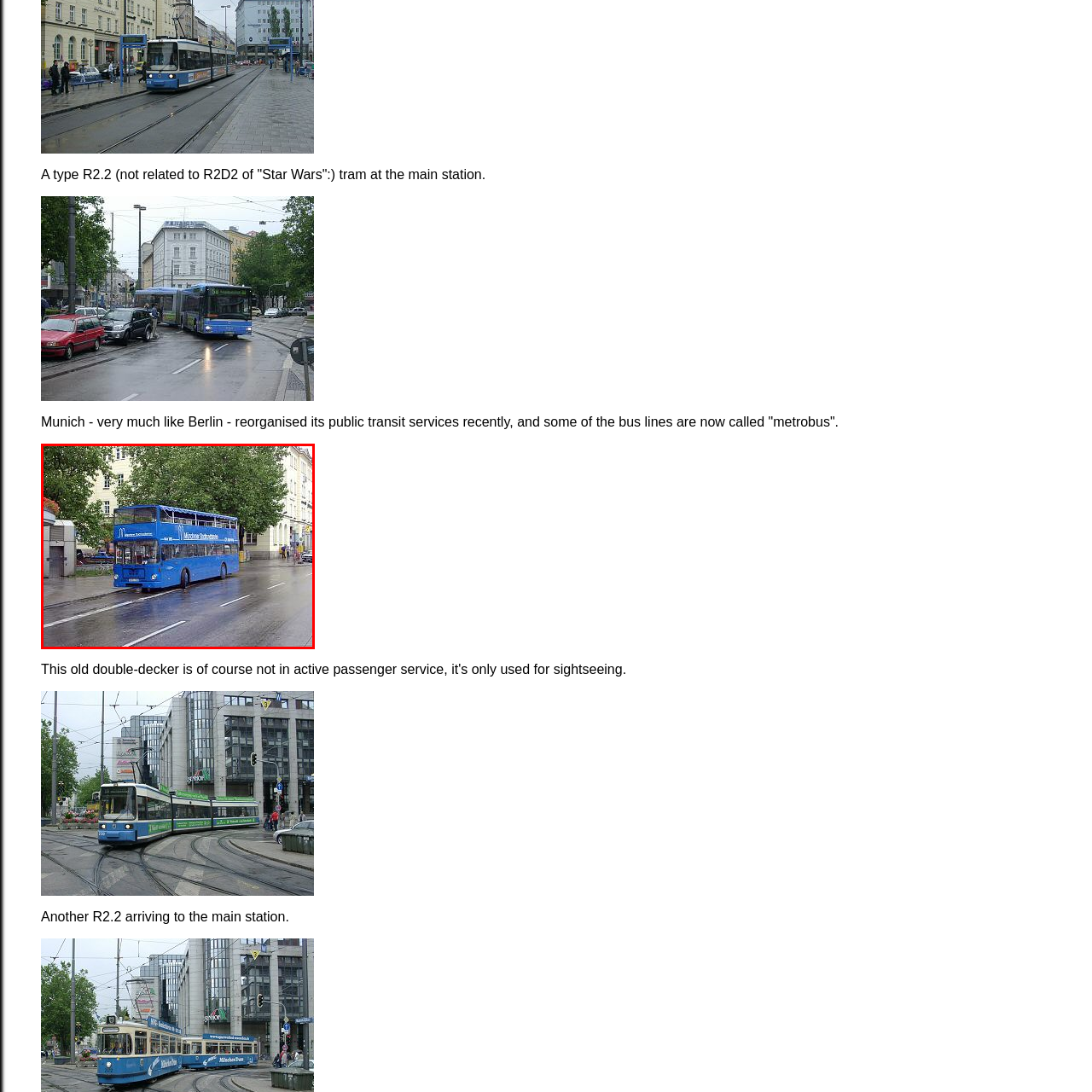Focus on the content within the red box and provide a succinct answer to this question using just one word or phrase: 
What is the condition of the road?

Wet